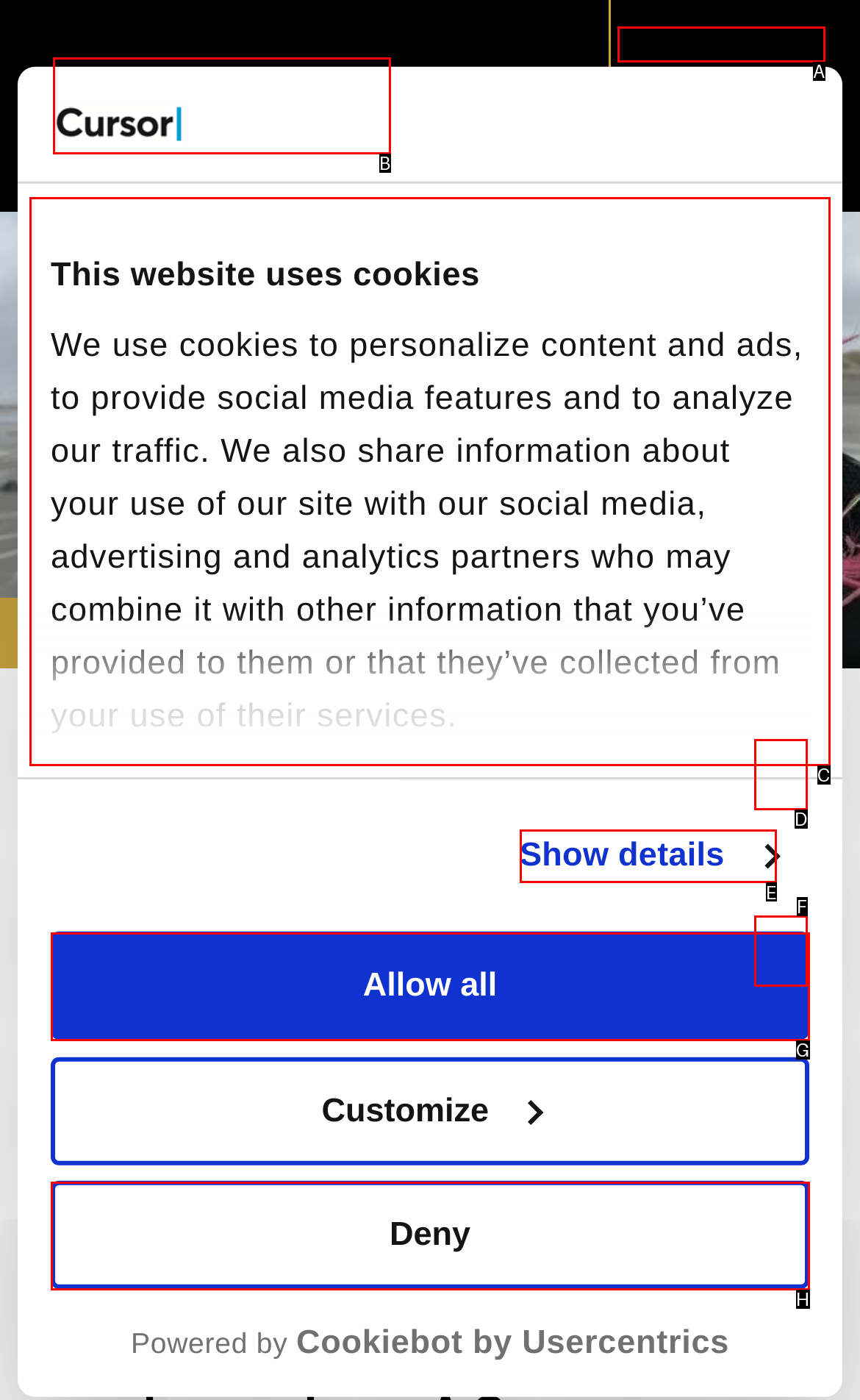Tell me the letter of the UI element to click in order to accomplish the following task: read the article about Trump VS USPS
Answer with the letter of the chosen option from the given choices directly.

None